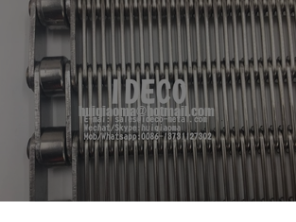Craft a descriptive caption that covers all aspects of the image.

The image showcases a close-up view of a metal conveyor belt, specifically emphasizing its intricate design and construction. The belt appears to consist of numerous interlinked metal wires, showcasing a sturdy and functional structure ideal for industrial applications. Prominently displayed over the belt is the name "IDECO," suggesting the manufacturer or brand associated with the conveyor system. Additional contact information, including an email and phone details, is visible, providing potential customers with easy access to reach out for inquiries or support. The background has a subtle texture, further highlighting the metallic features of the conveyor belt, which is essential for various manufacturing and processing environments.